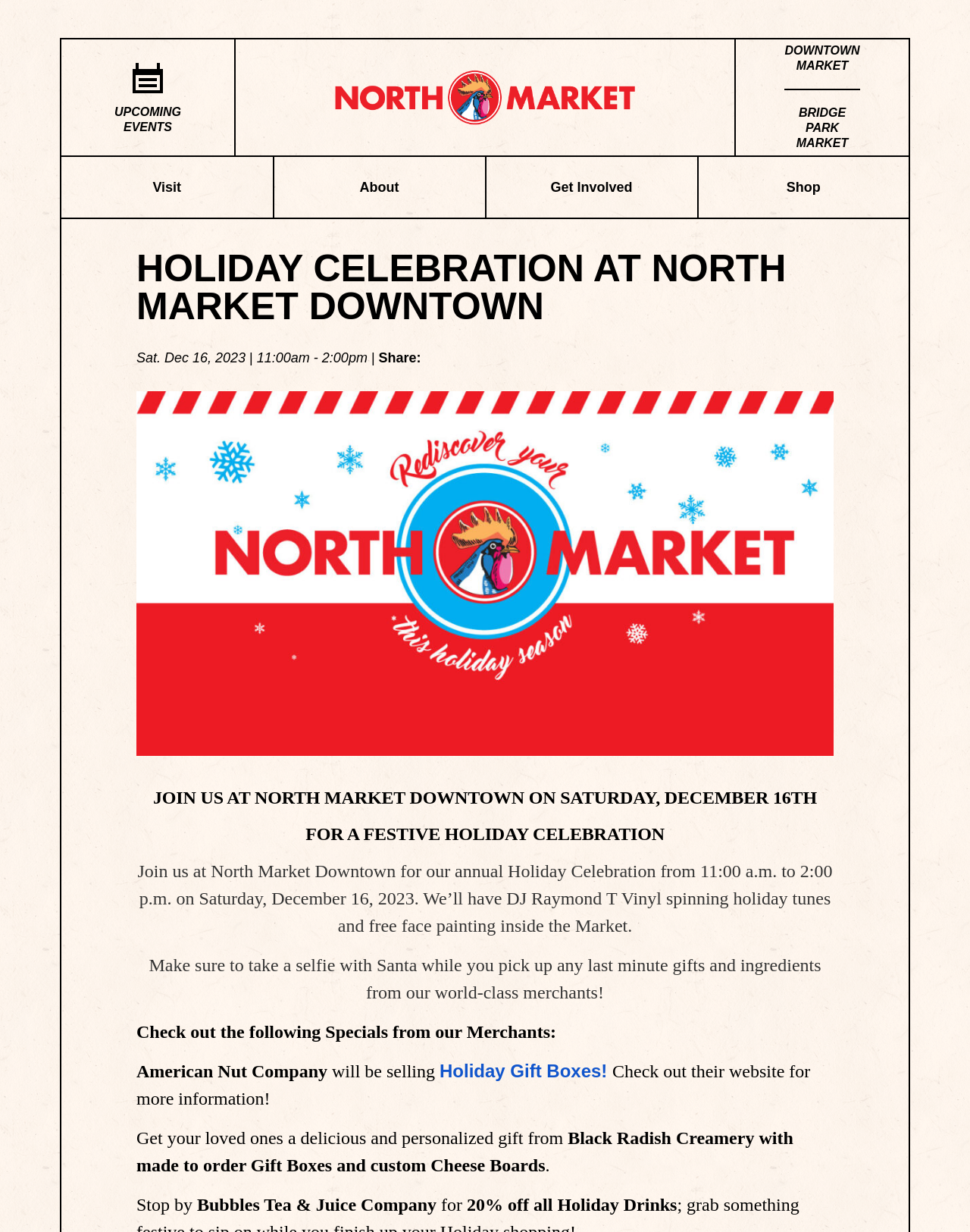Identify the bounding box coordinates of the element that should be clicked to fulfill this task: "Check out the Holiday Gift Boxes from American Nut Company". The coordinates should be provided as four float numbers between 0 and 1, i.e., [left, top, right, bottom].

[0.453, 0.861, 0.631, 0.877]